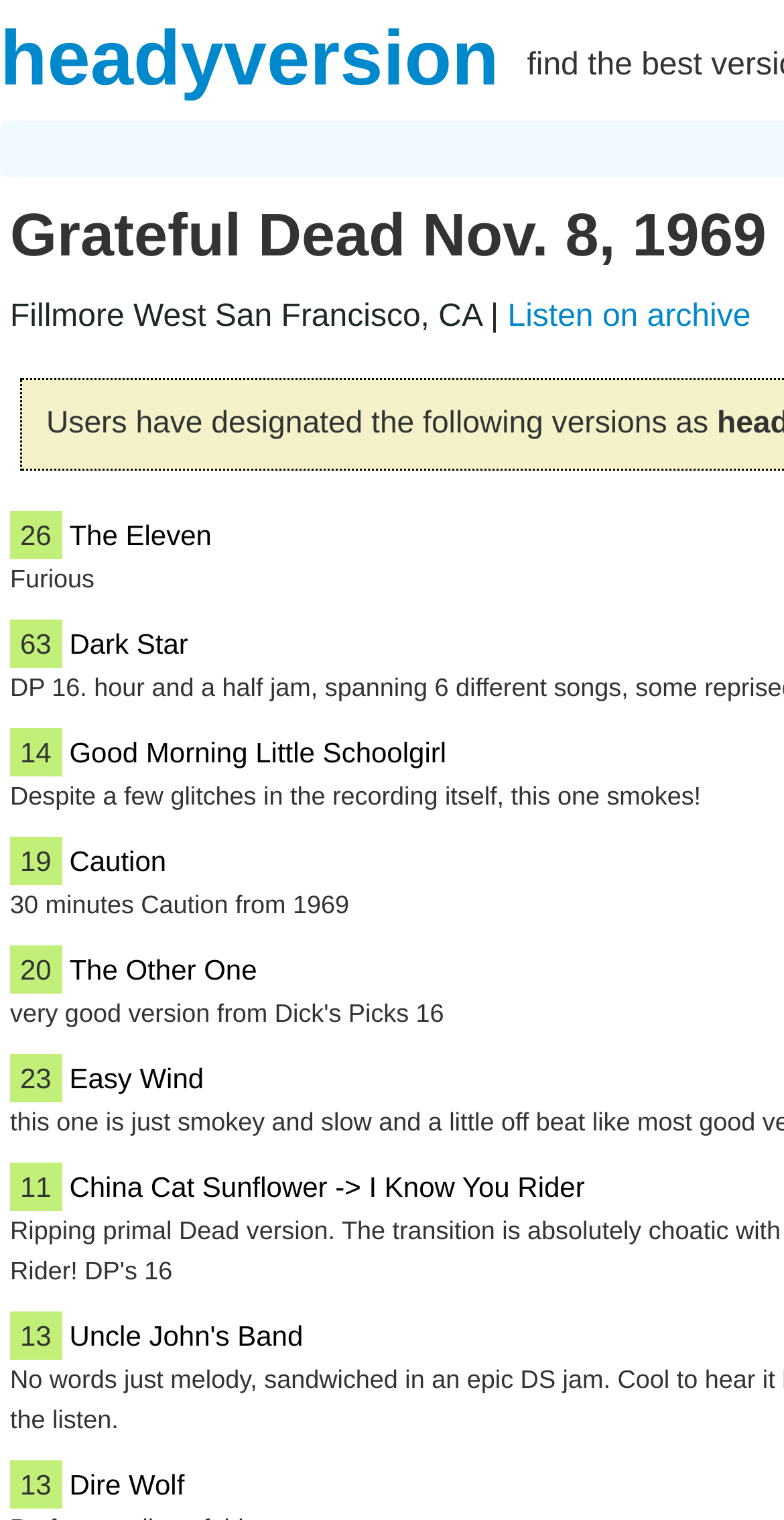Can you specify the bounding box coordinates for the region that should be clicked to fulfill this instruction: "Click on the link to listen on archive".

[0.647, 0.197, 0.958, 0.22]